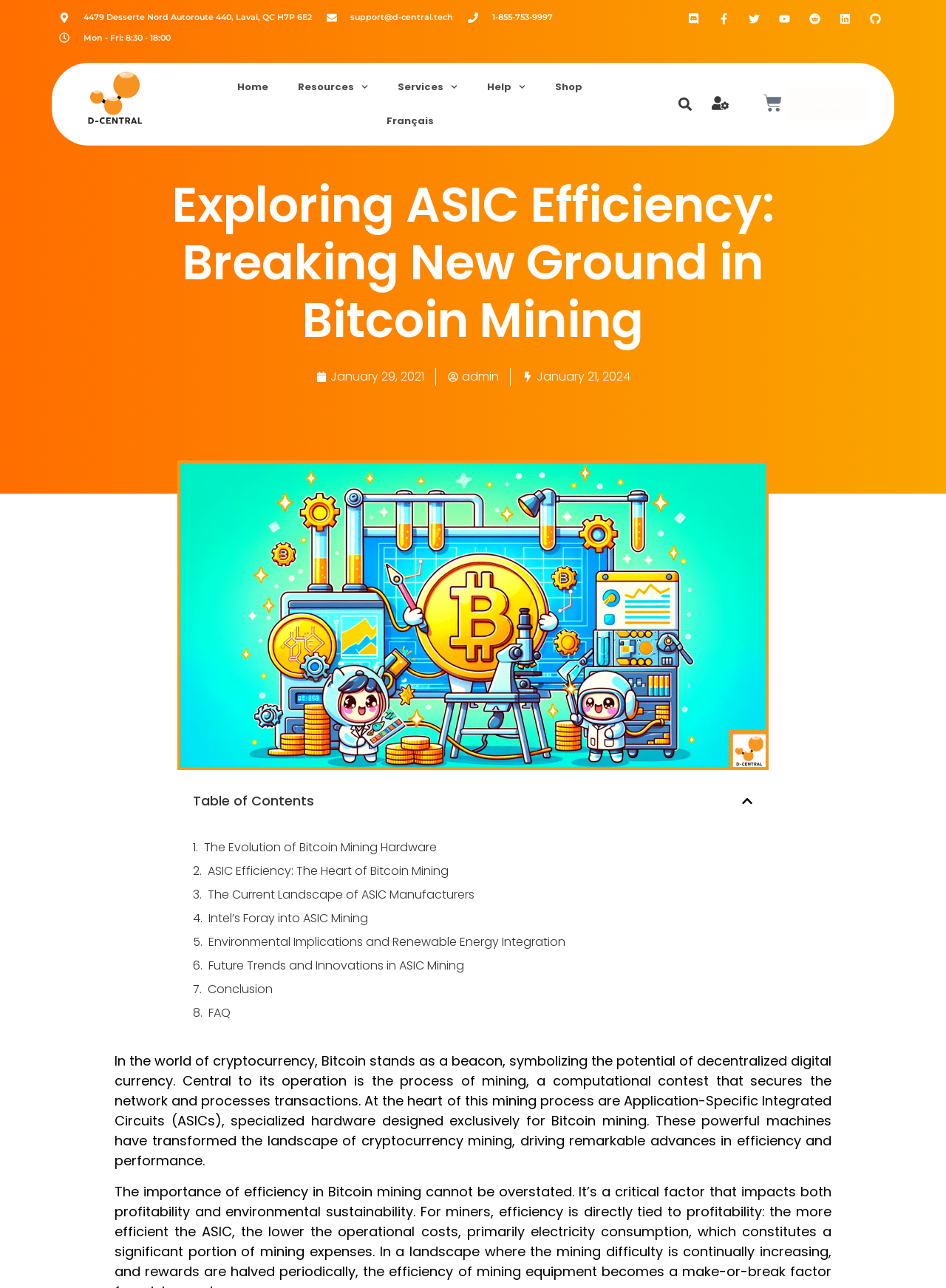Can you find the bounding box coordinates for the UI element given this description: "0.00$ 0 Cart"? Provide the coordinates as four float numbers between 0 and 1: [left, top, right, bottom].

[0.788, 0.065, 0.846, 0.097]